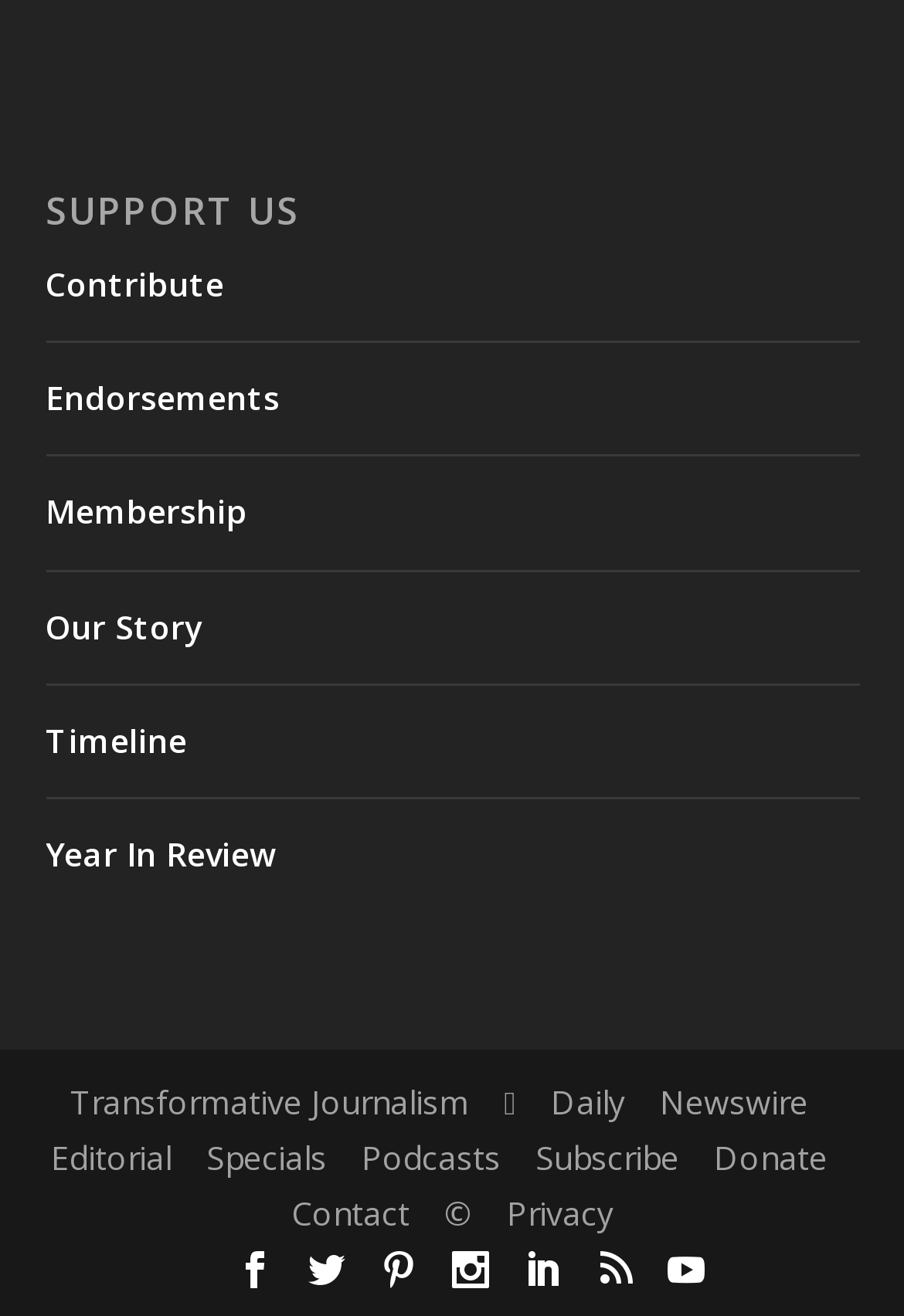What is the last link in the footer section?
Using the image as a reference, give a one-word or short phrase answer.

